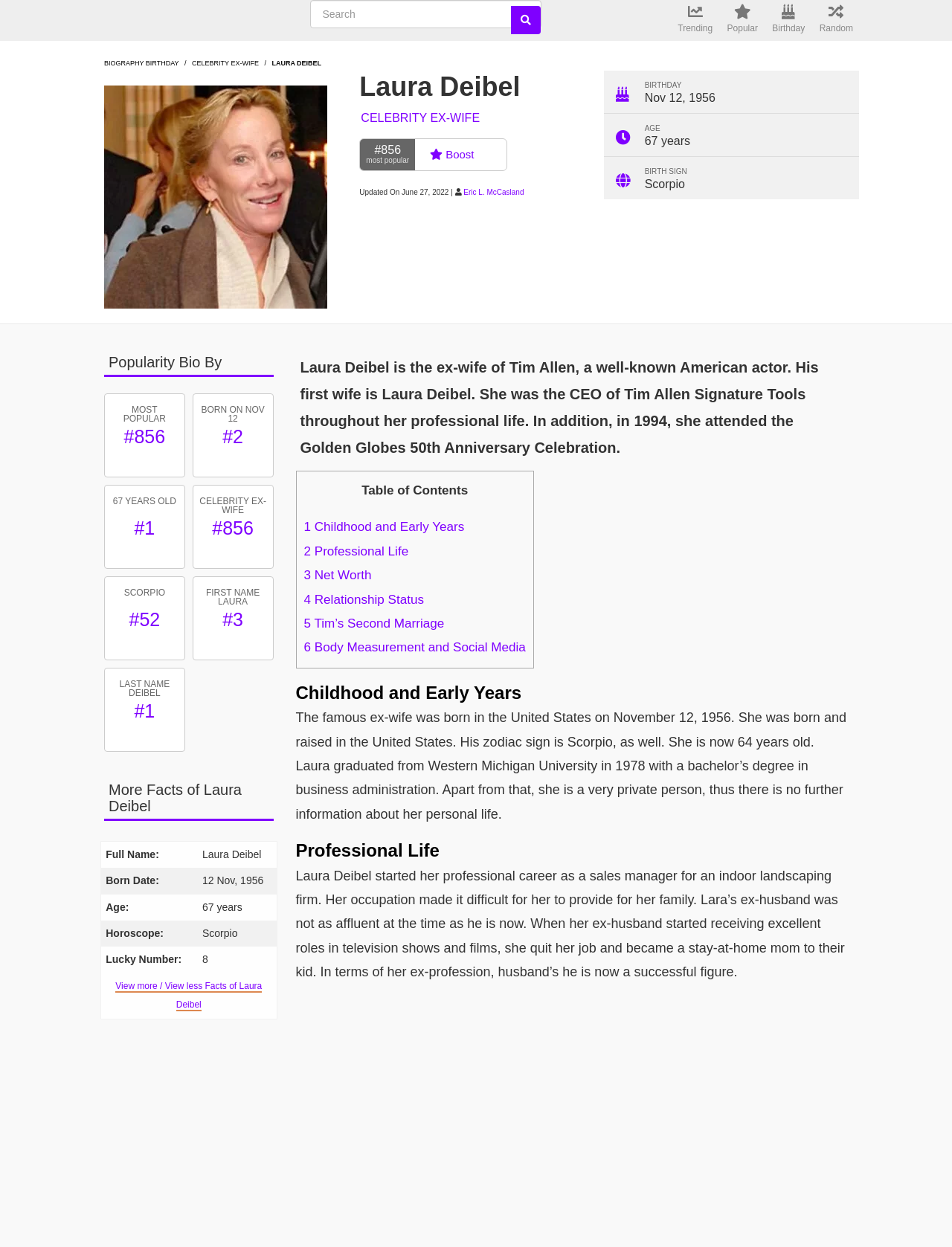What was Laura Deibel's job before becoming a stay-at-home mom?
Answer with a single word or phrase by referring to the visual content.

Sales manager